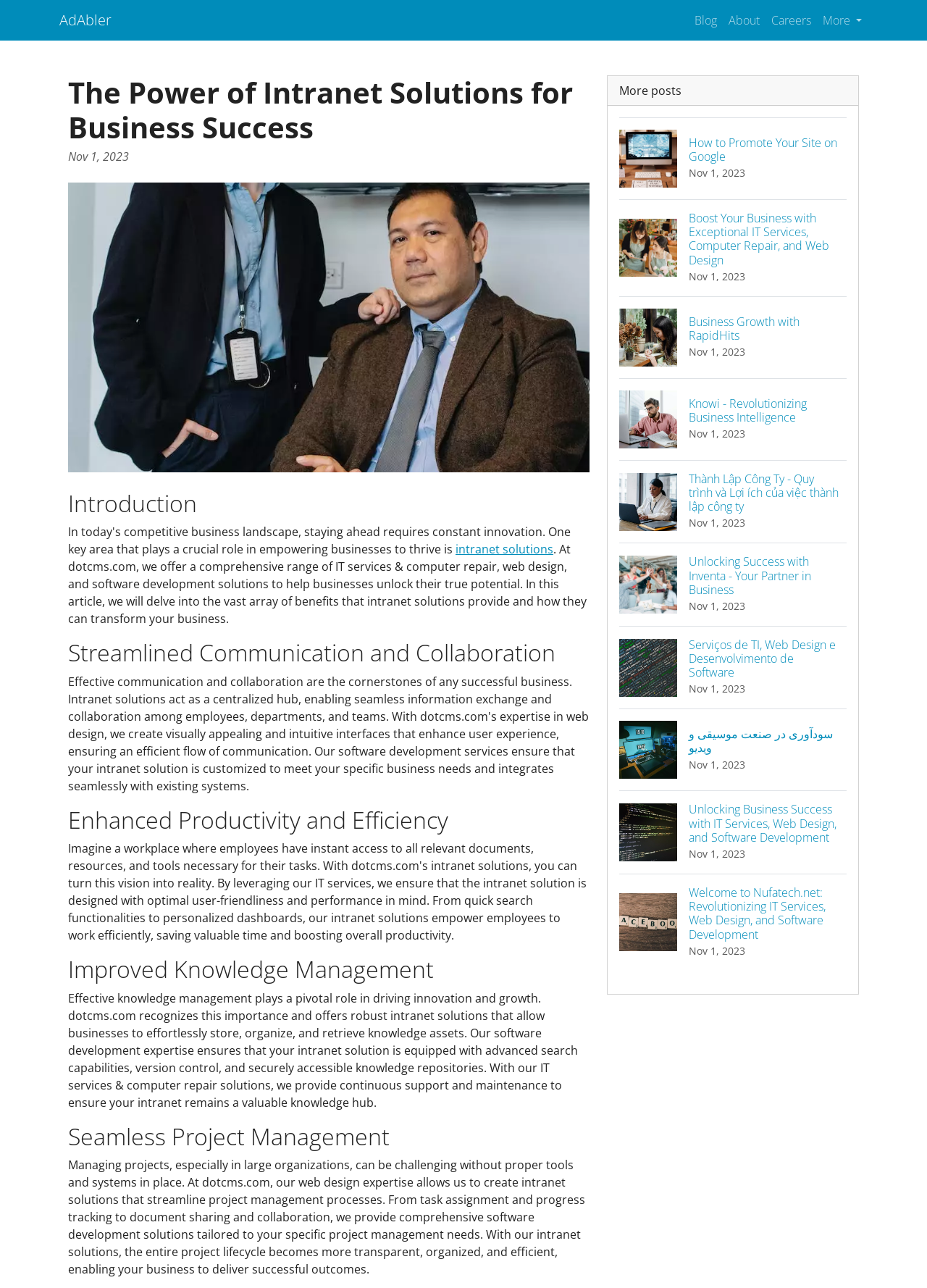Identify the bounding box coordinates for the element you need to click to achieve the following task: "Click on the 'More' button". Provide the bounding box coordinates as four float numbers between 0 and 1, in the form [left, top, right, bottom].

[0.881, 0.004, 0.936, 0.027]